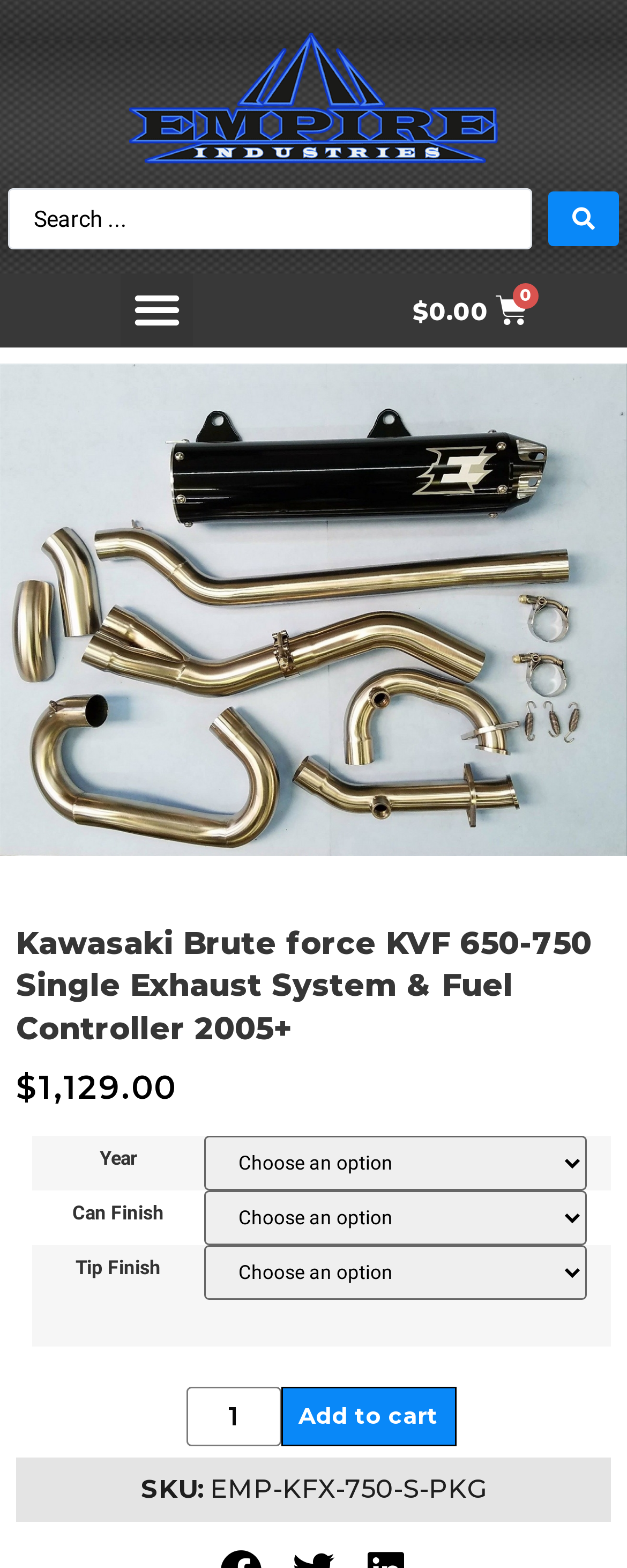Locate the bounding box coordinates of the element that needs to be clicked to carry out the instruction: "Add to cart". The coordinates should be given as four float numbers ranging from 0 to 1, i.e., [left, top, right, bottom].

[0.448, 0.884, 0.727, 0.922]